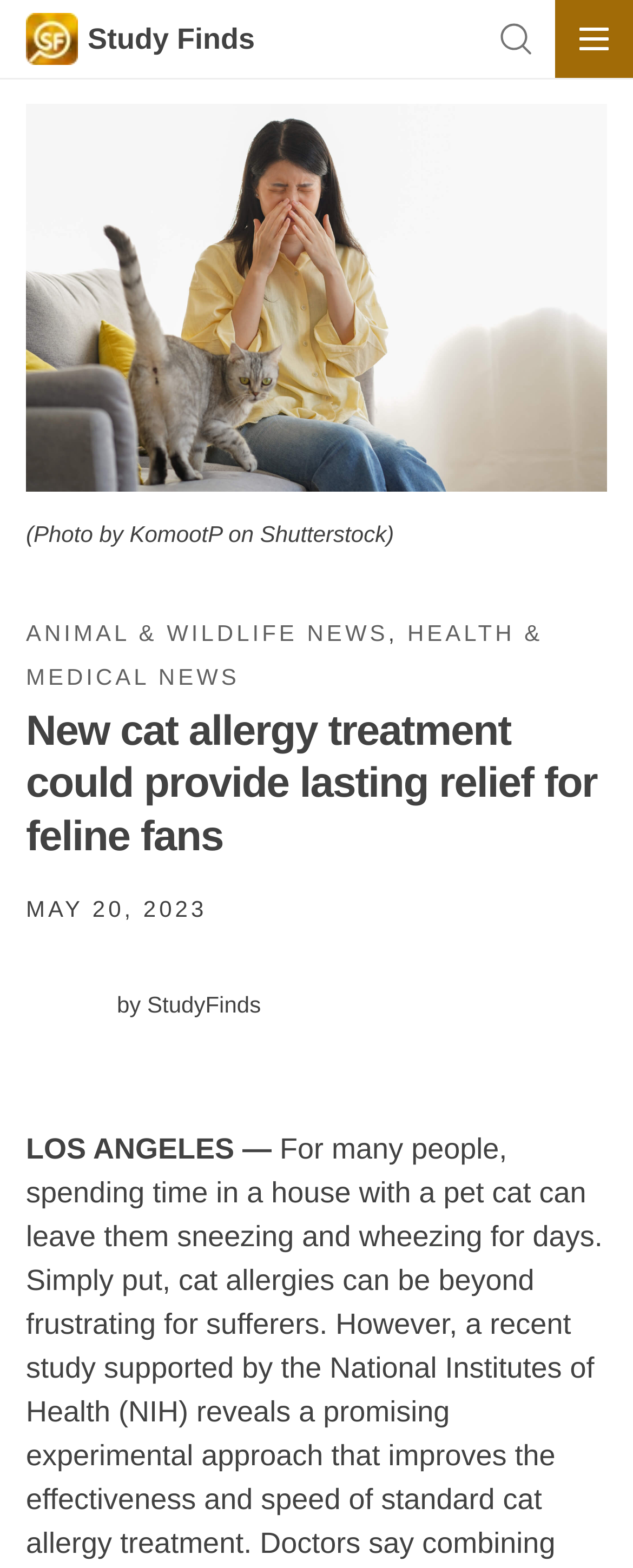Given the webpage screenshot and the description, determine the bounding box coordinates (top-left x, top-left y, bottom-right x, bottom-right y) that define the location of the UI element matching this description: Study Finds

[0.041, 0.008, 0.403, 0.041]